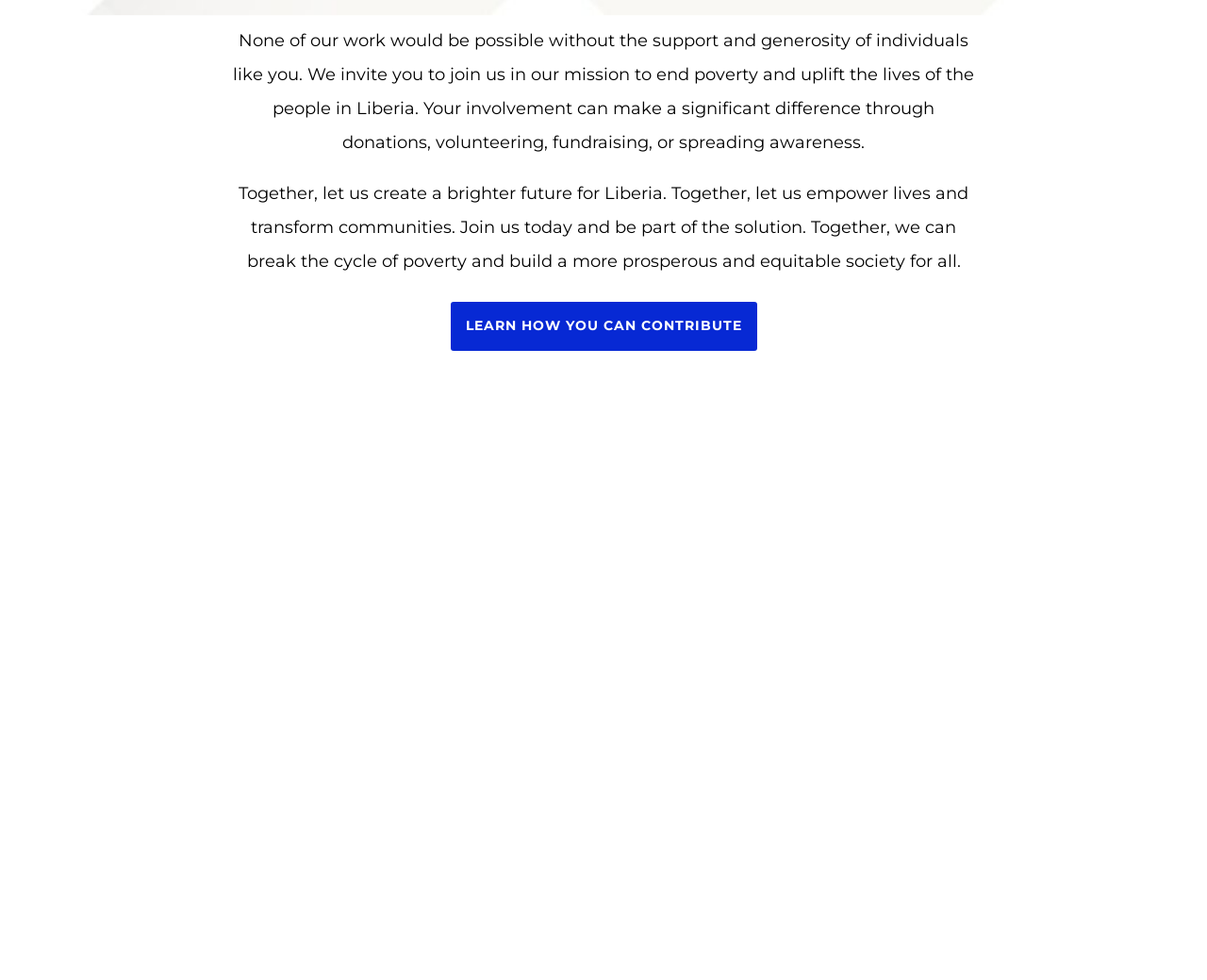Locate the bounding box coordinates of the element I should click to achieve the following instruction: "make a donation".

[0.467, 0.762, 0.533, 0.78]